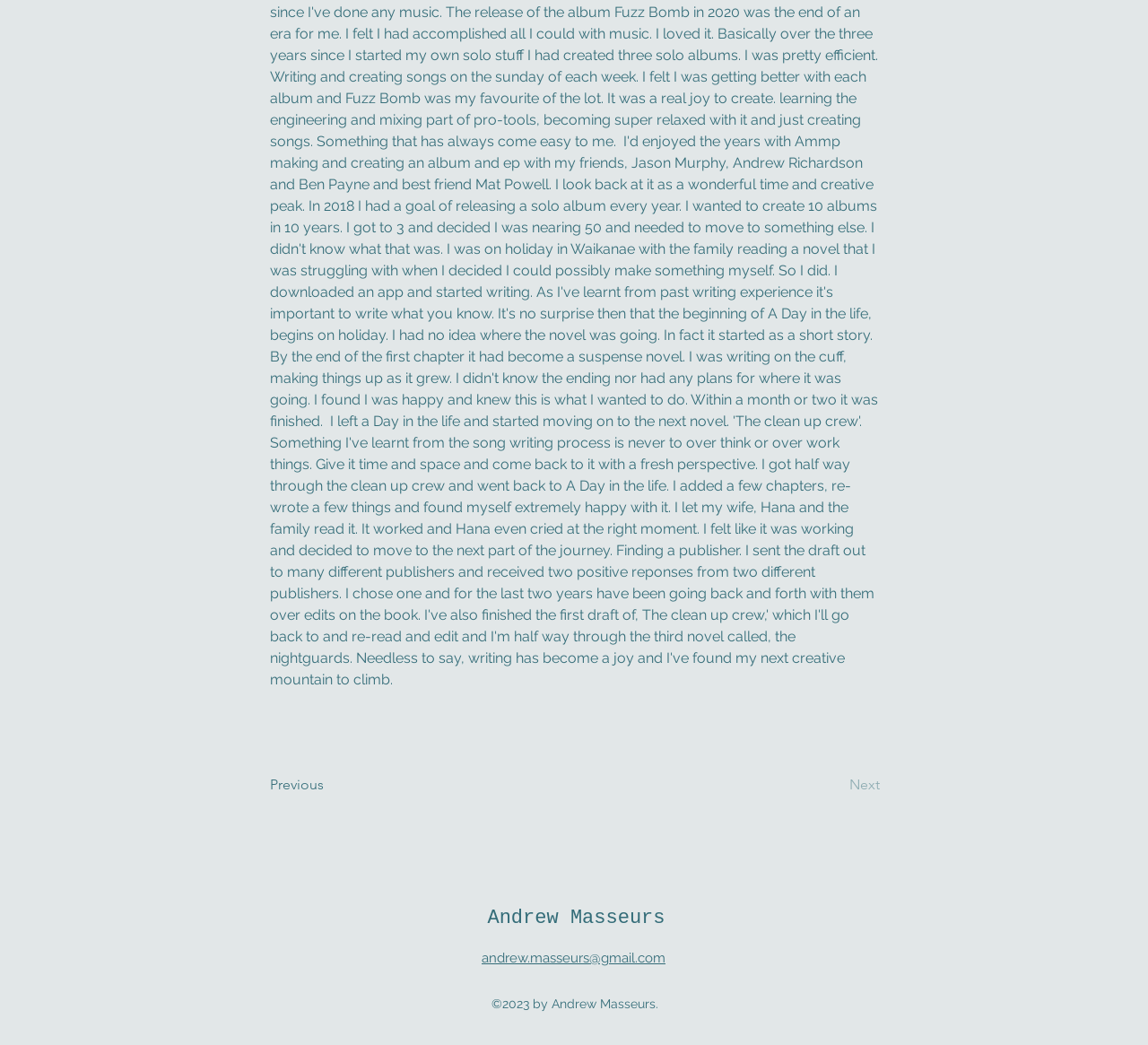Look at the image and answer the question in detail:
What is the email address on this webpage?

I found the email address 'andrew.masseurs@gmail.com' in the link element with bounding box coordinates [0.42, 0.909, 0.58, 0.924]. This is likely the contact email address of the person mentioned on the webpage.